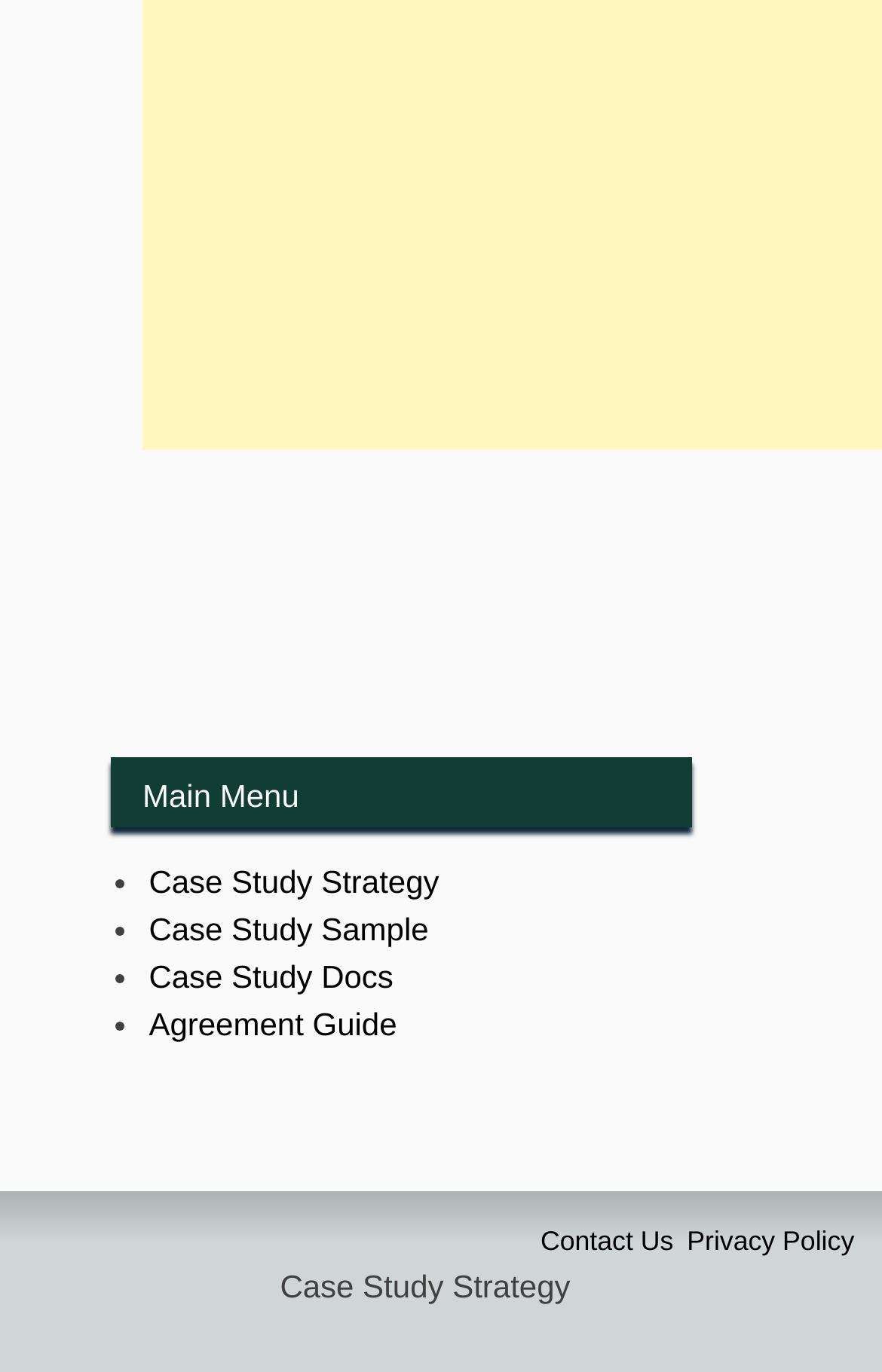Refer to the image and answer the question with as much detail as possible: Is there a duplicate menu item?

I noticed that there is a StaticText element with the text 'Case Study Strategy' which is the same as one of the link elements in the main menu. This suggests that there is a duplicate menu item.